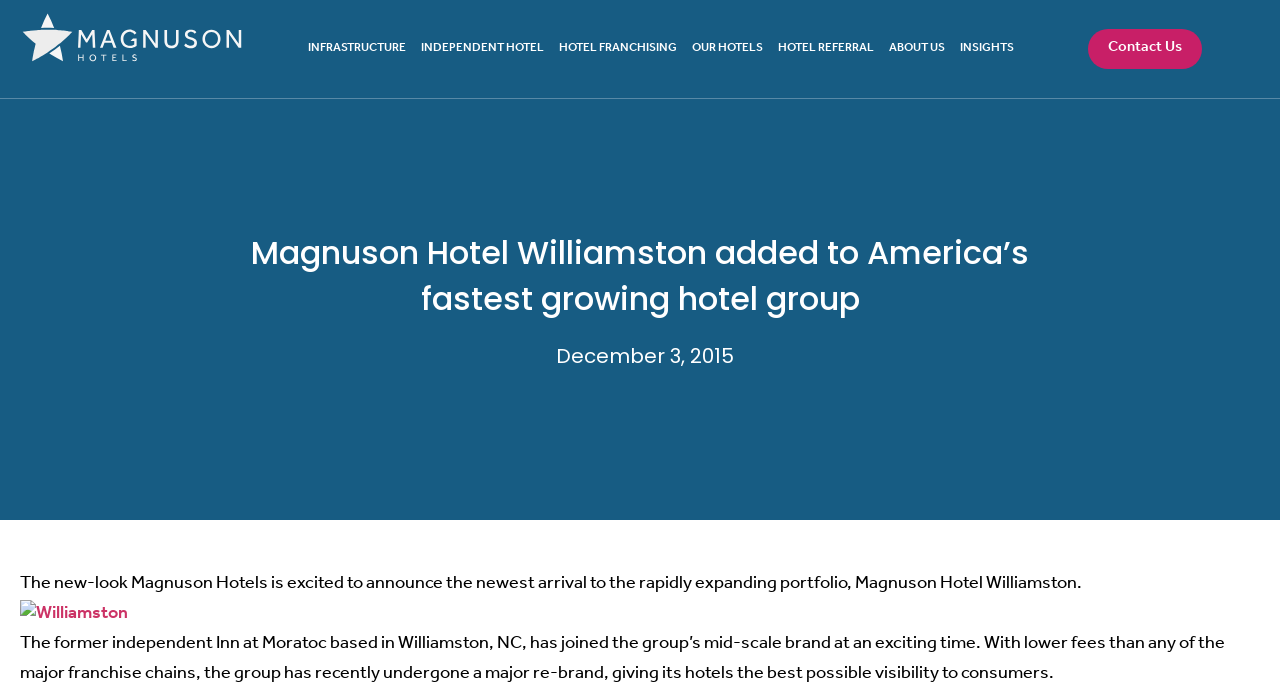Locate the bounding box coordinates of the element you need to click to accomplish the task described by this instruction: "Contact Us".

[0.85, 0.042, 0.939, 0.101]